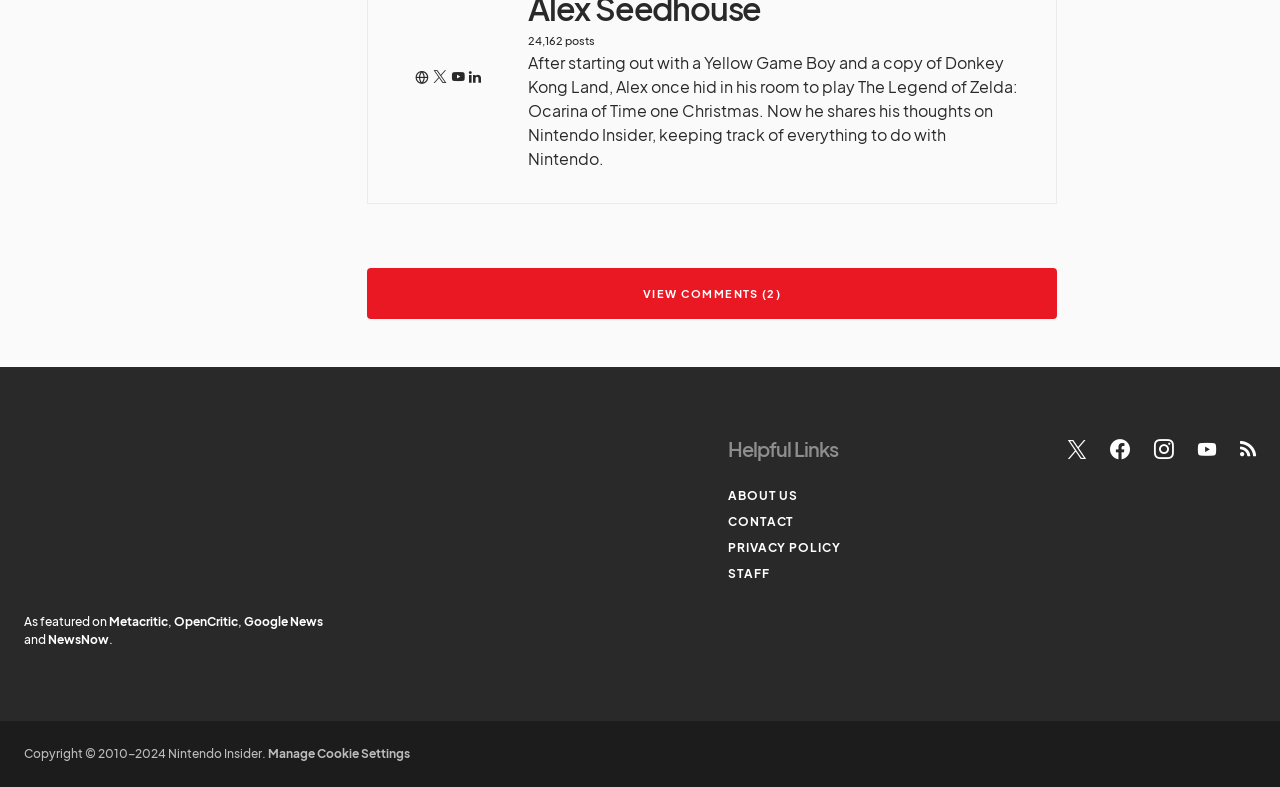Identify the bounding box coordinates of the clickable section necessary to follow the following instruction: "Click the 'ALISTICA' link". The coordinates should be presented as four float numbers from 0 to 1, i.e., [left, top, right, bottom].

None